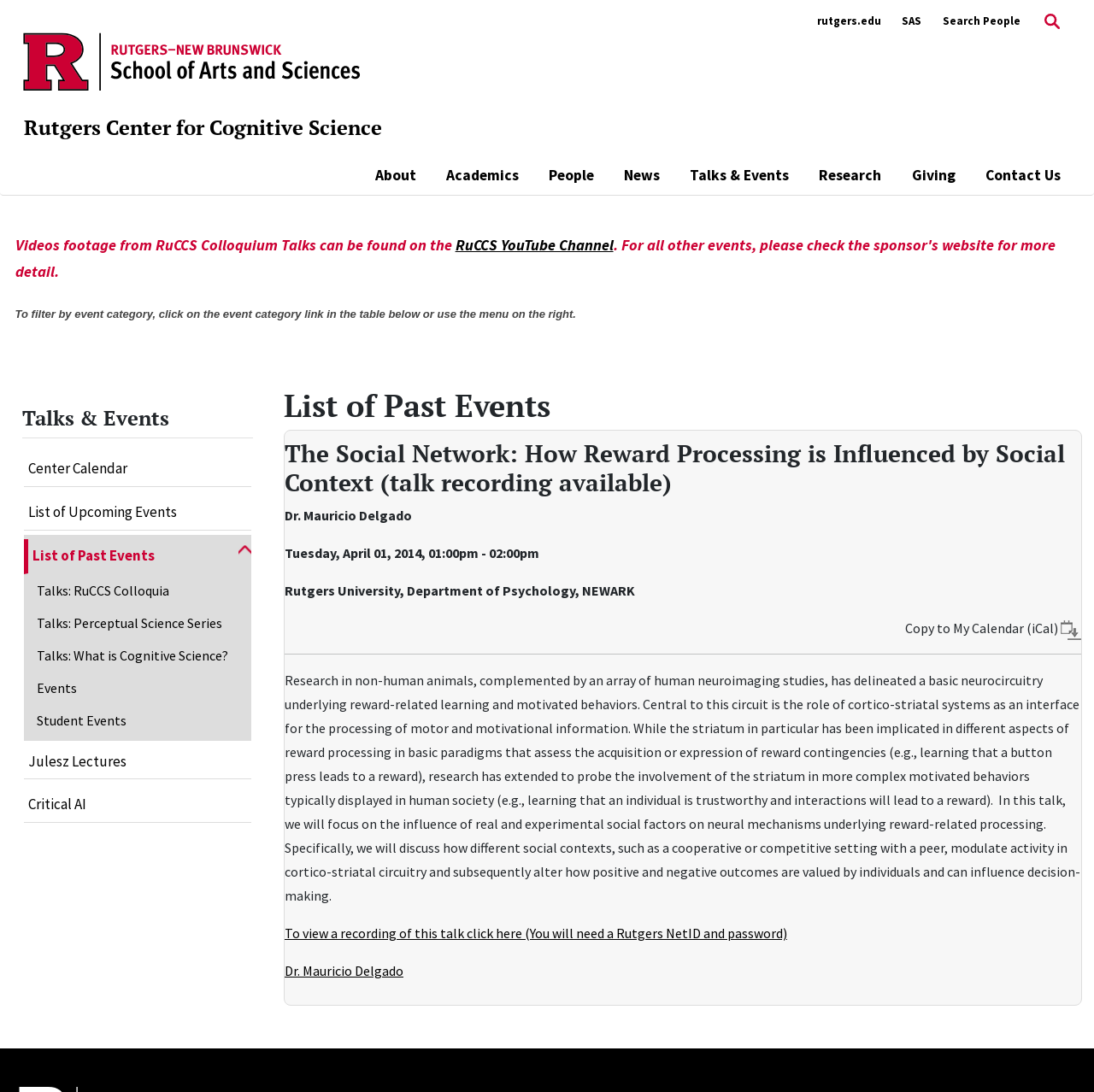Please respond in a single word or phrase: 
What is the date of the talk?

Tuesday, April 01, 2014